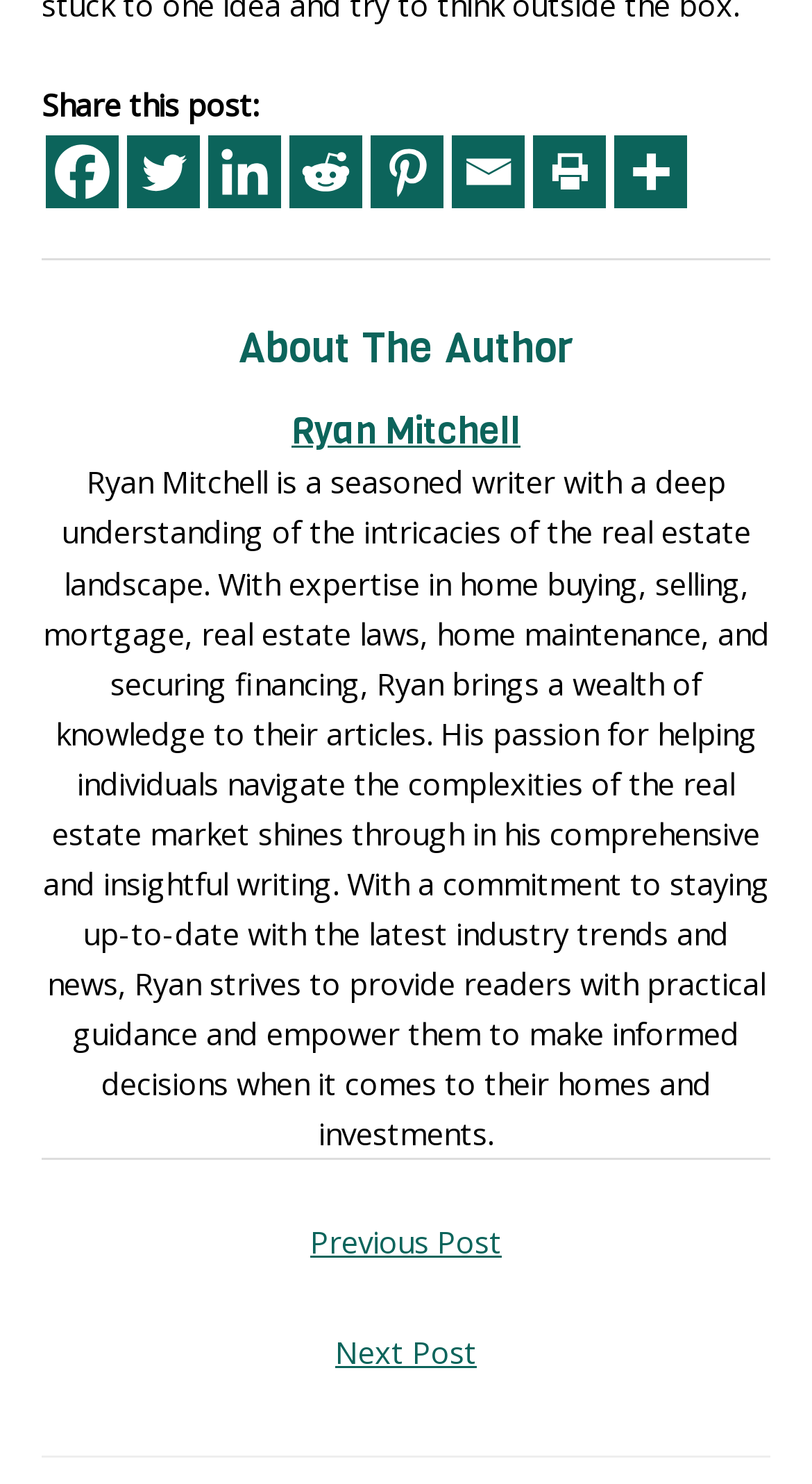What is the topic of expertise of the author?
Please provide a comprehensive answer based on the information in the image.

I can infer this by reading the description of the author, which mentions 'the intricacies of the real estate landscape' and lists various aspects of real estate, such as home buying, selling, mortgage, and real estate laws.